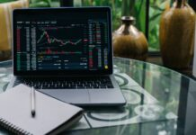Provide a brief response in the form of a single word or phrase:
What is the notebook used for?

Note-taking